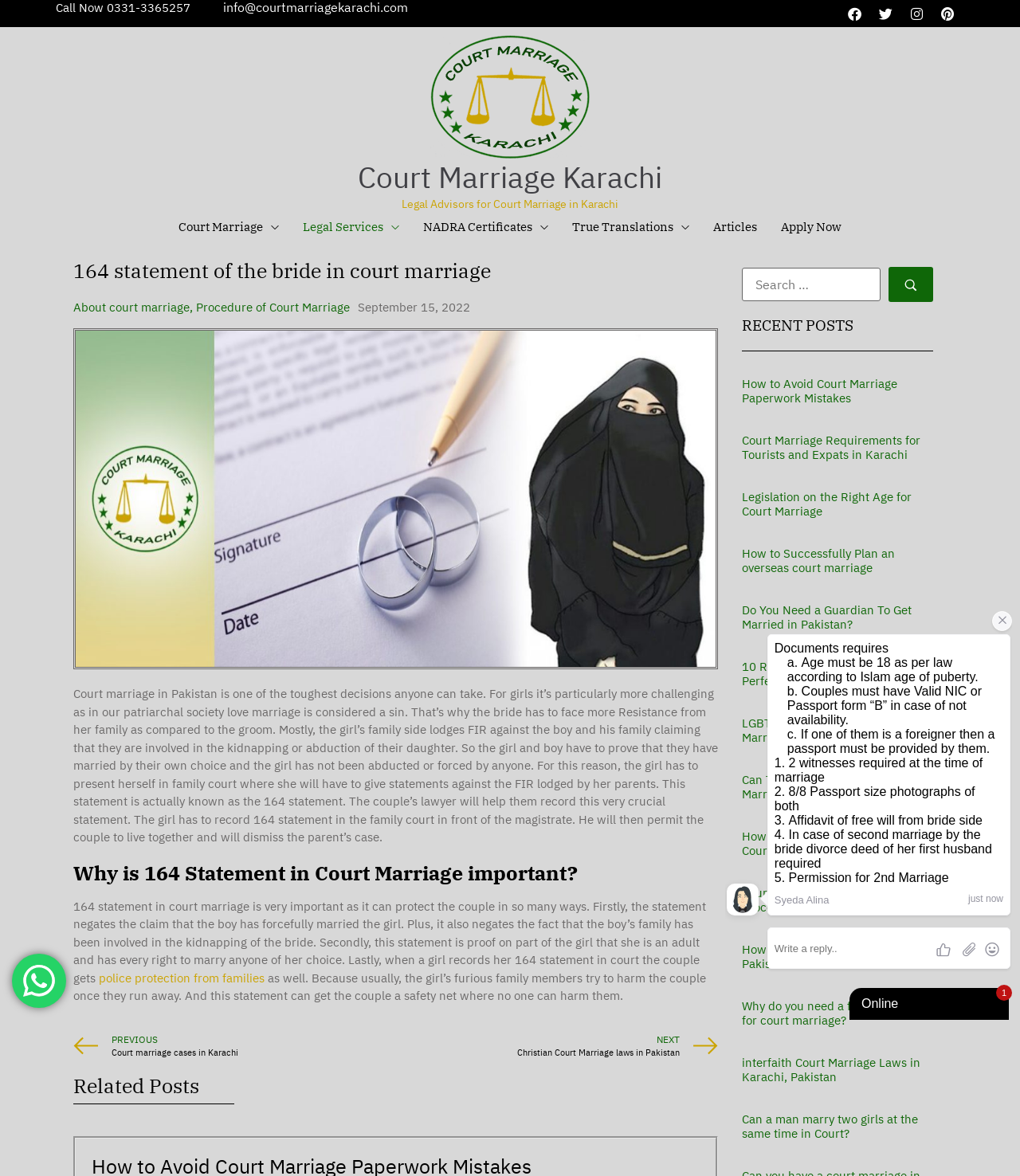What is the purpose of the 164 statement in court marriage? Based on the image, give a response in one word or a short phrase.

To protect the couple